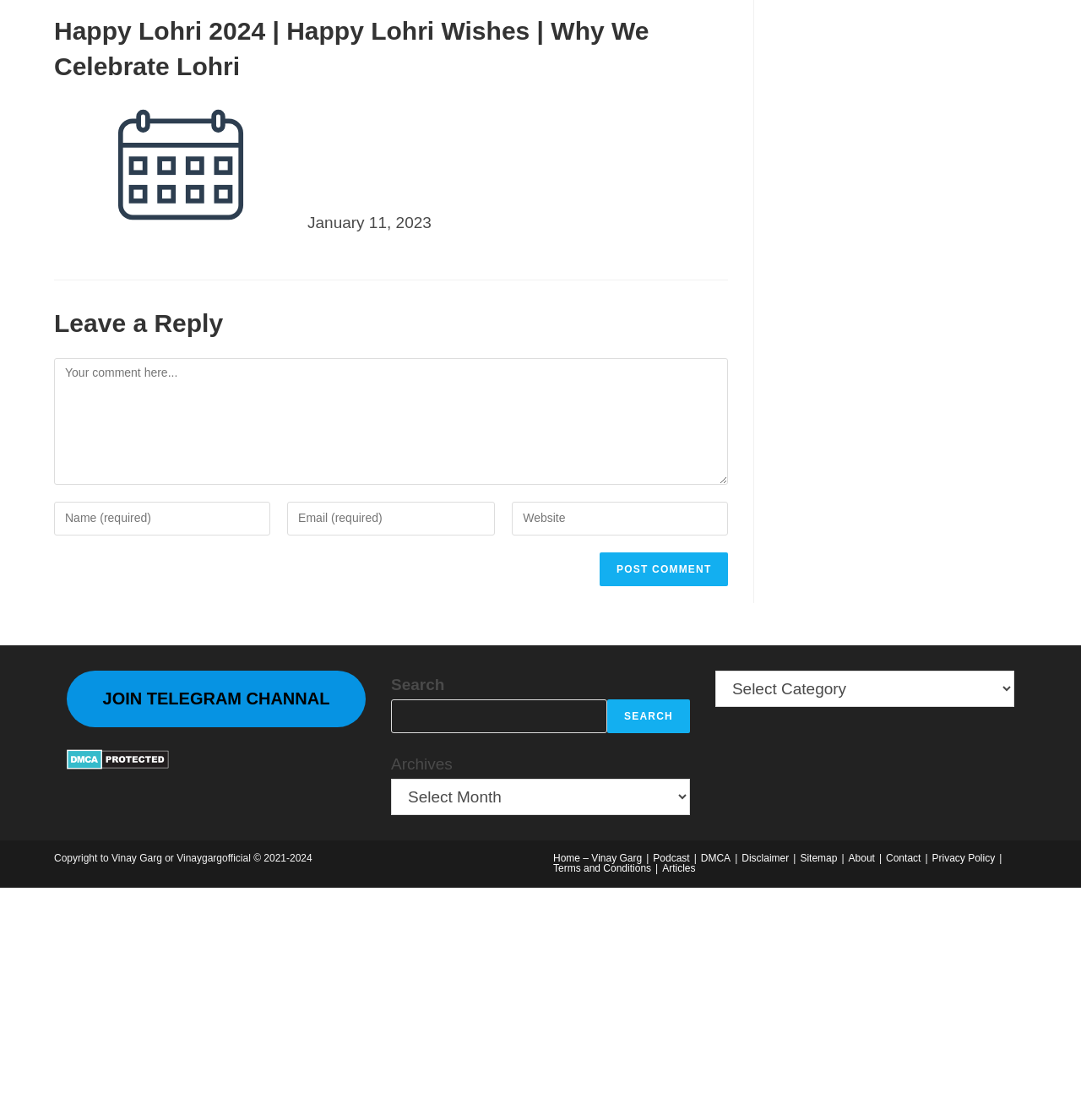Please reply to the following question with a single word or a short phrase:
What is the label of the button in the comment section?

Post Comment